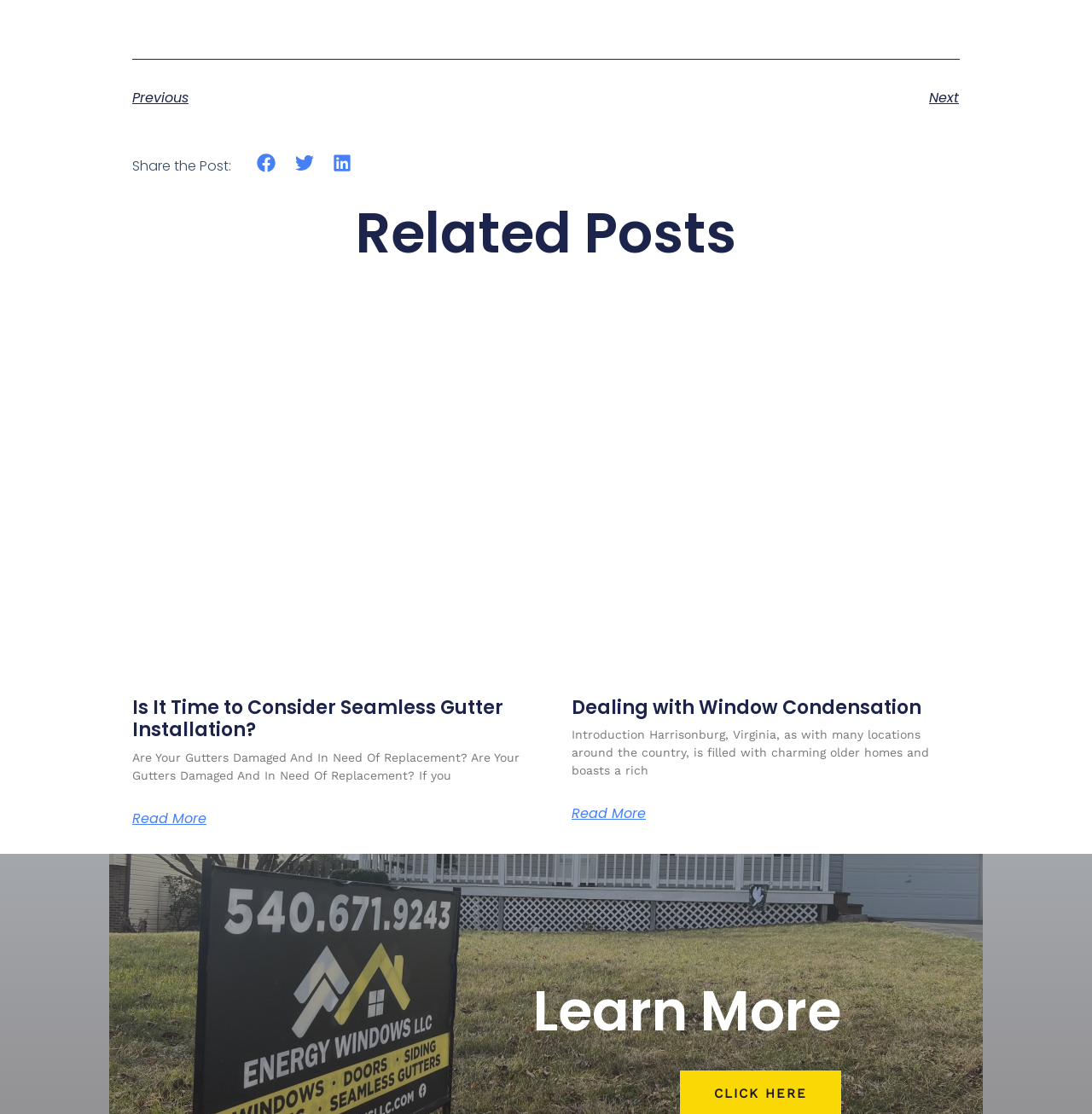What is the purpose of the buttons below 'Share the Post:'?
Please provide a comprehensive answer based on the details in the screenshot.

The buttons below 'Share the Post:' are 'Share on facebook', 'Share on twitter', and 'Share on linkedin'. These buttons are likely used to share the current post on the respective social media platforms.